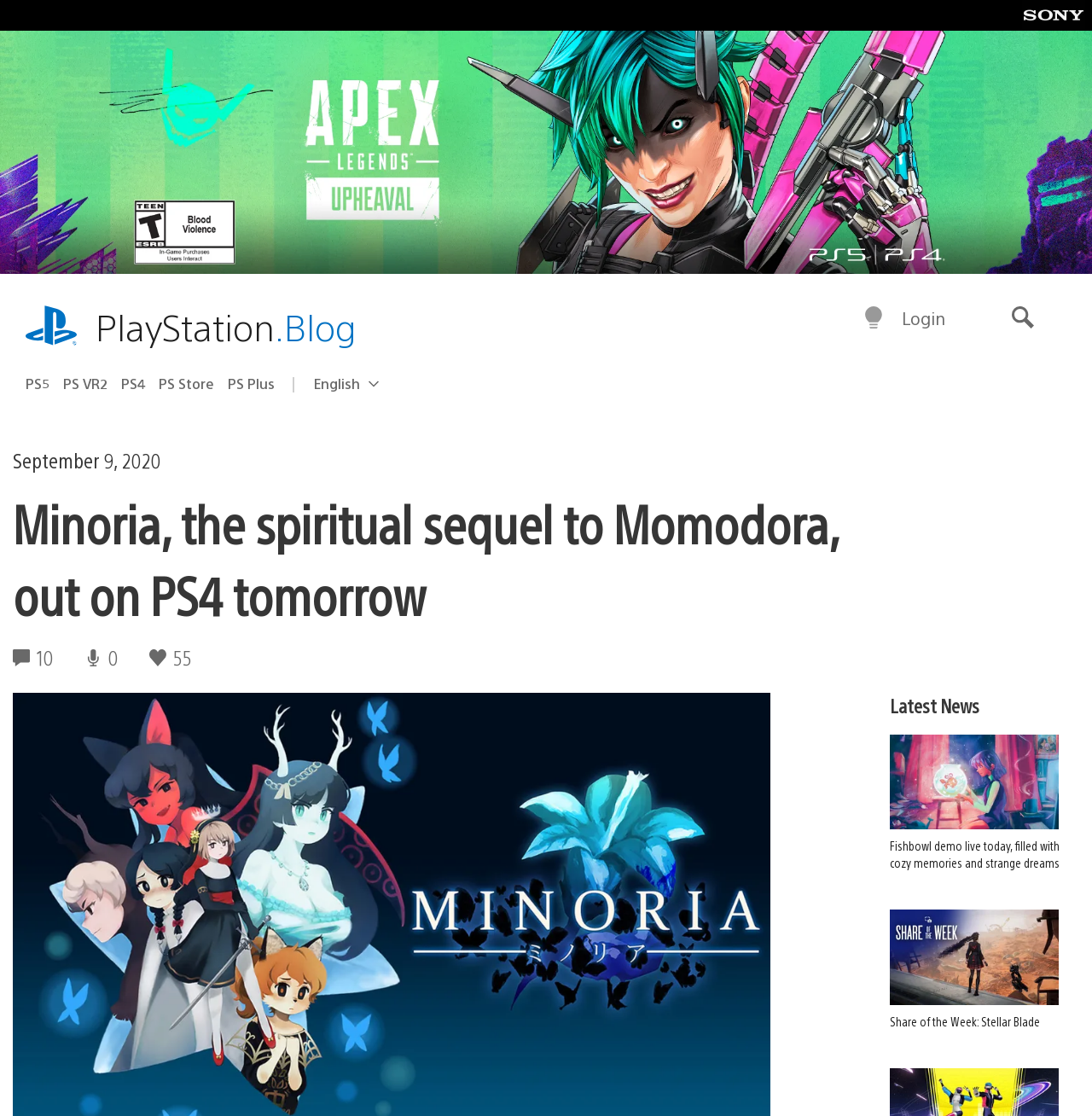Based on the element description PS4, identify the bounding box coordinates for the UI element. The coordinates should be in the format (top-left x, top-left y, bottom-right x, bottom-right y) and within the 0 to 1 range.

[0.111, 0.331, 0.145, 0.357]